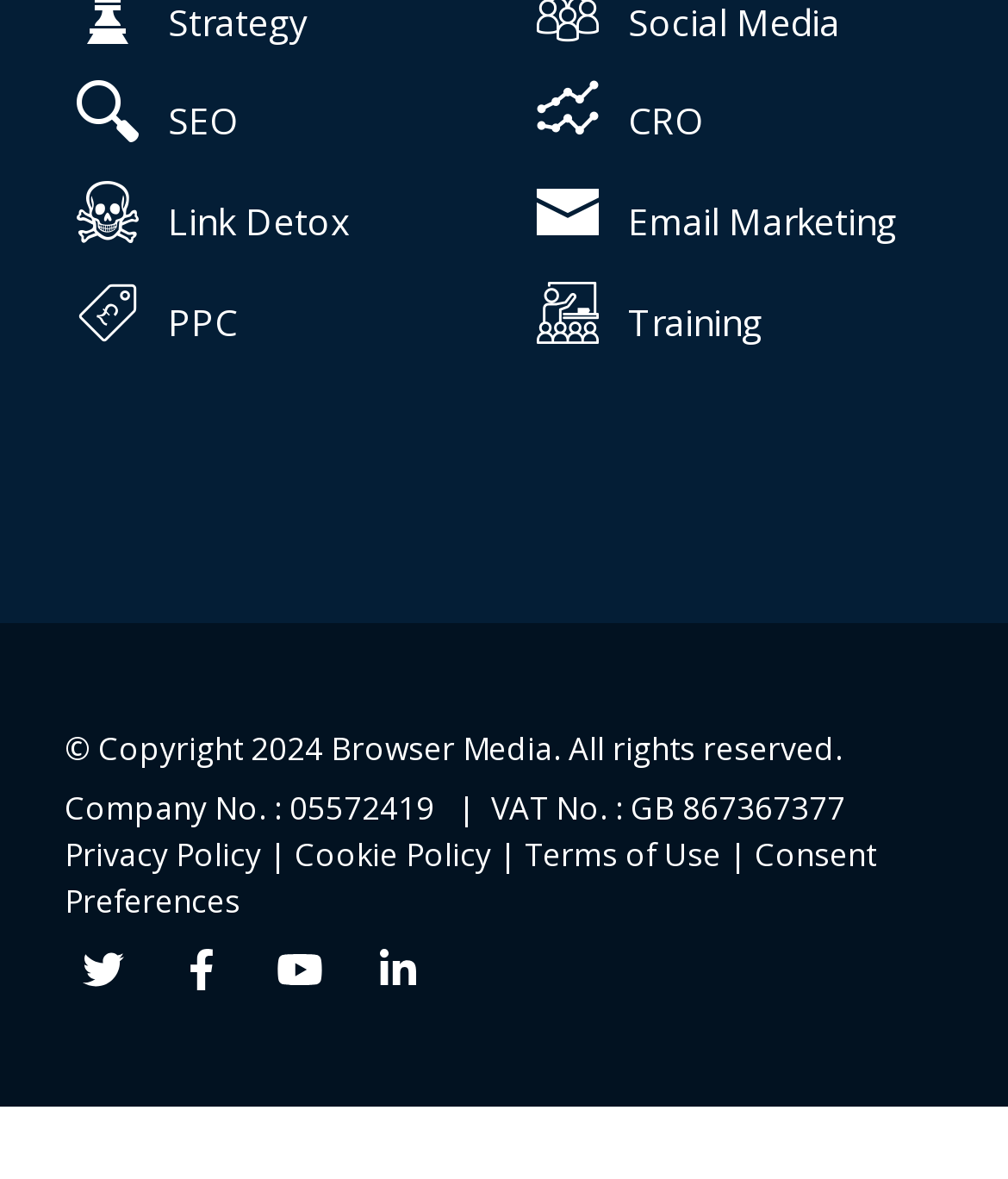What is the VAT number mentioned at the bottom of the page?
Using the image provided, answer with just one word or phrase.

GB 867367377